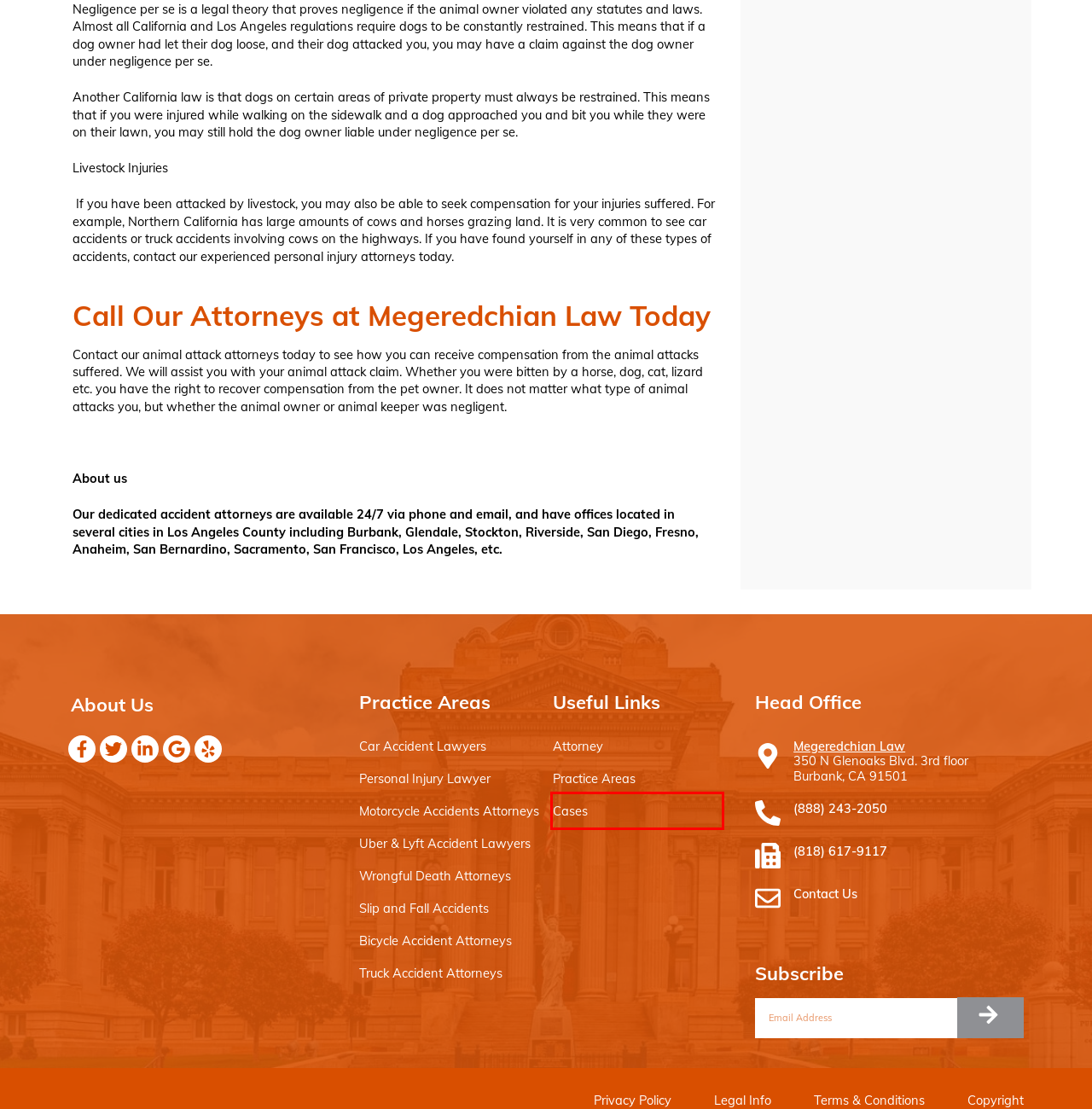Please examine the screenshot provided, which contains a red bounding box around a UI element. Select the webpage description that most accurately describes the new page displayed after clicking the highlighted element. Here are the candidates:
A. Case Results - Megeredchian Law
B. Rear End Accident Attorneys - Free Consultation (888) 243-2050
C. Contacto - Megeredchian Law
D. Personal Injury Lawyer - Megeredchian Law
E. Truck Accident Attorneys - Megeredchian Law
F. Uber Passenger Accident Attorney - Free Consultation (888) 243-2050
G. Megeredchian Law Blog - California's Top Injury Law Firm
H. Premises Liability Attorneys - Free Consultation (888) 243-2050

A